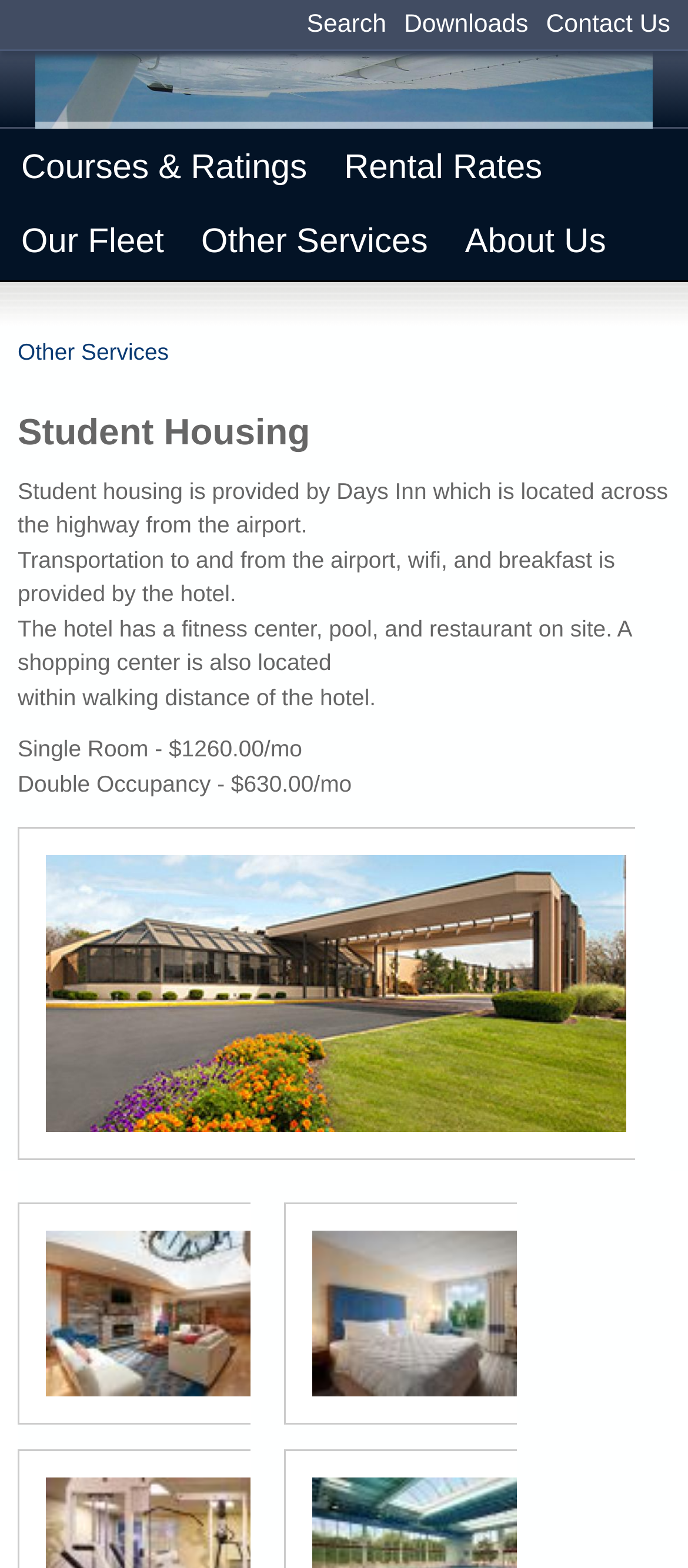Use a single word or phrase to answer the following:
What is the name of the hotel providing student housing?

Days Inn